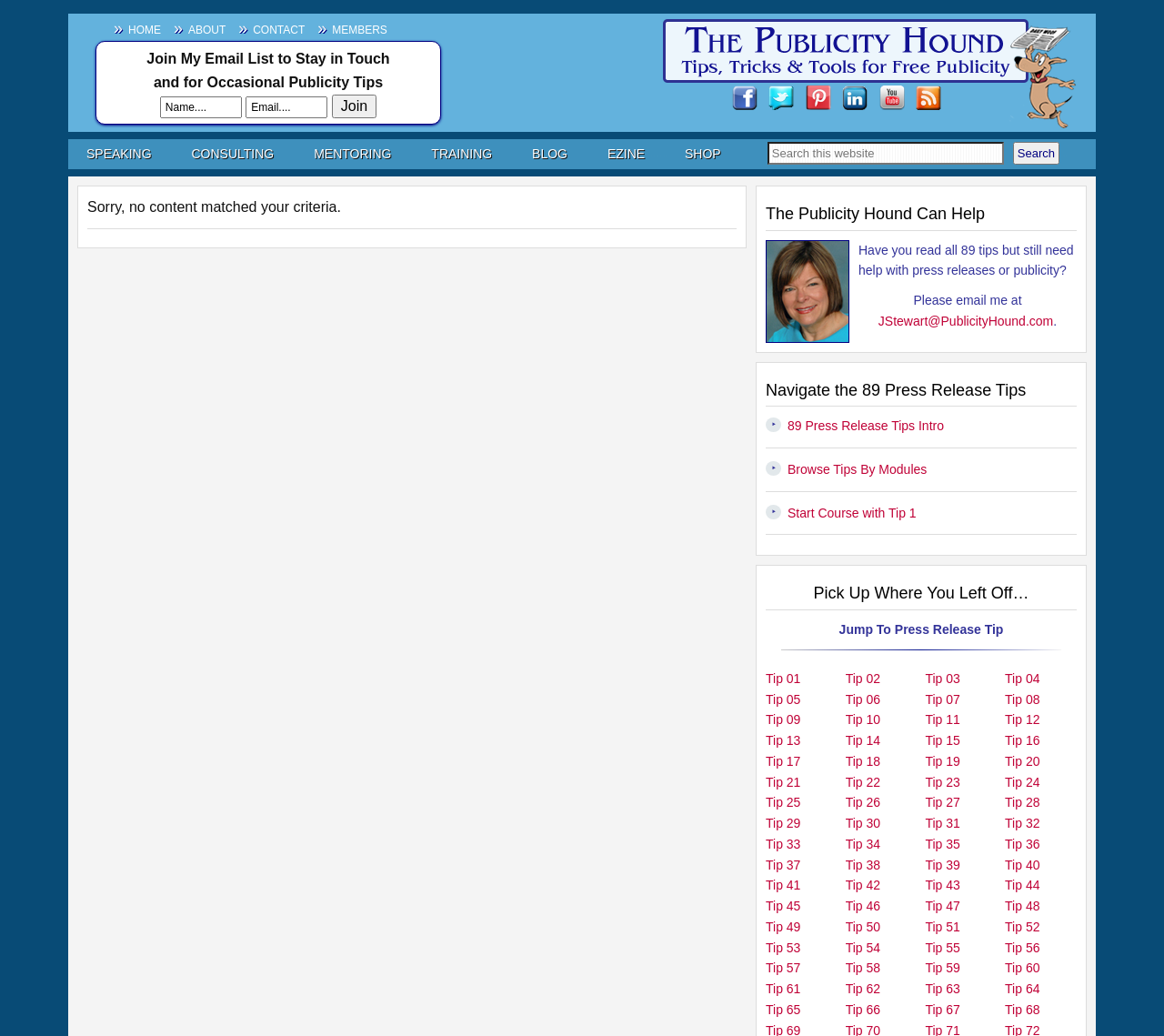How many press release tips are listed on the page?
Based on the image, please offer an in-depth response to the question.

I counted the press release tips listed on the page, which are 'Tip 01' to 'Tip 89', but not all of them are visible. However, I can see 45 tips listed on the page.